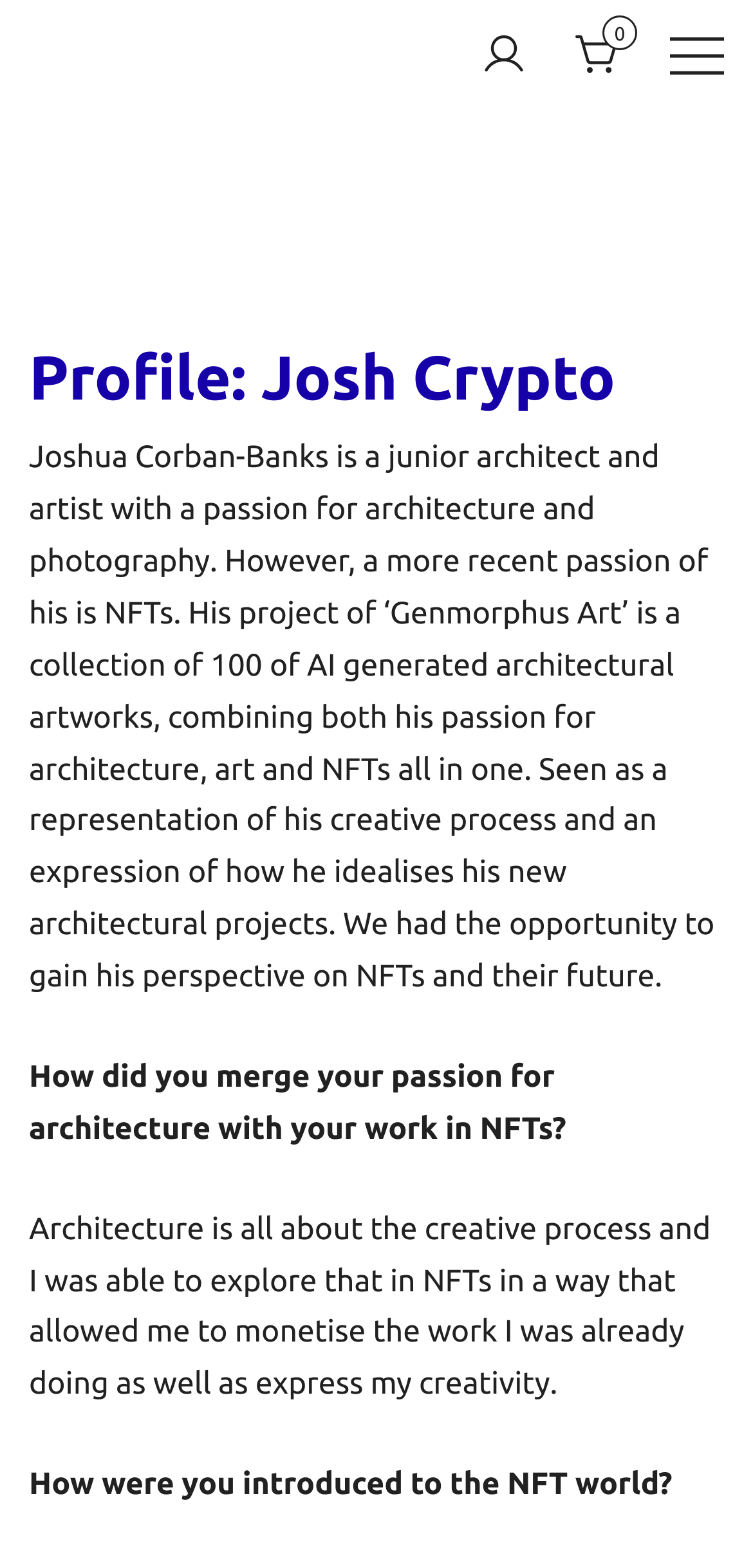Respond to the question below with a single word or phrase: How many NFT artworks are in Josh Crypto's project?

100